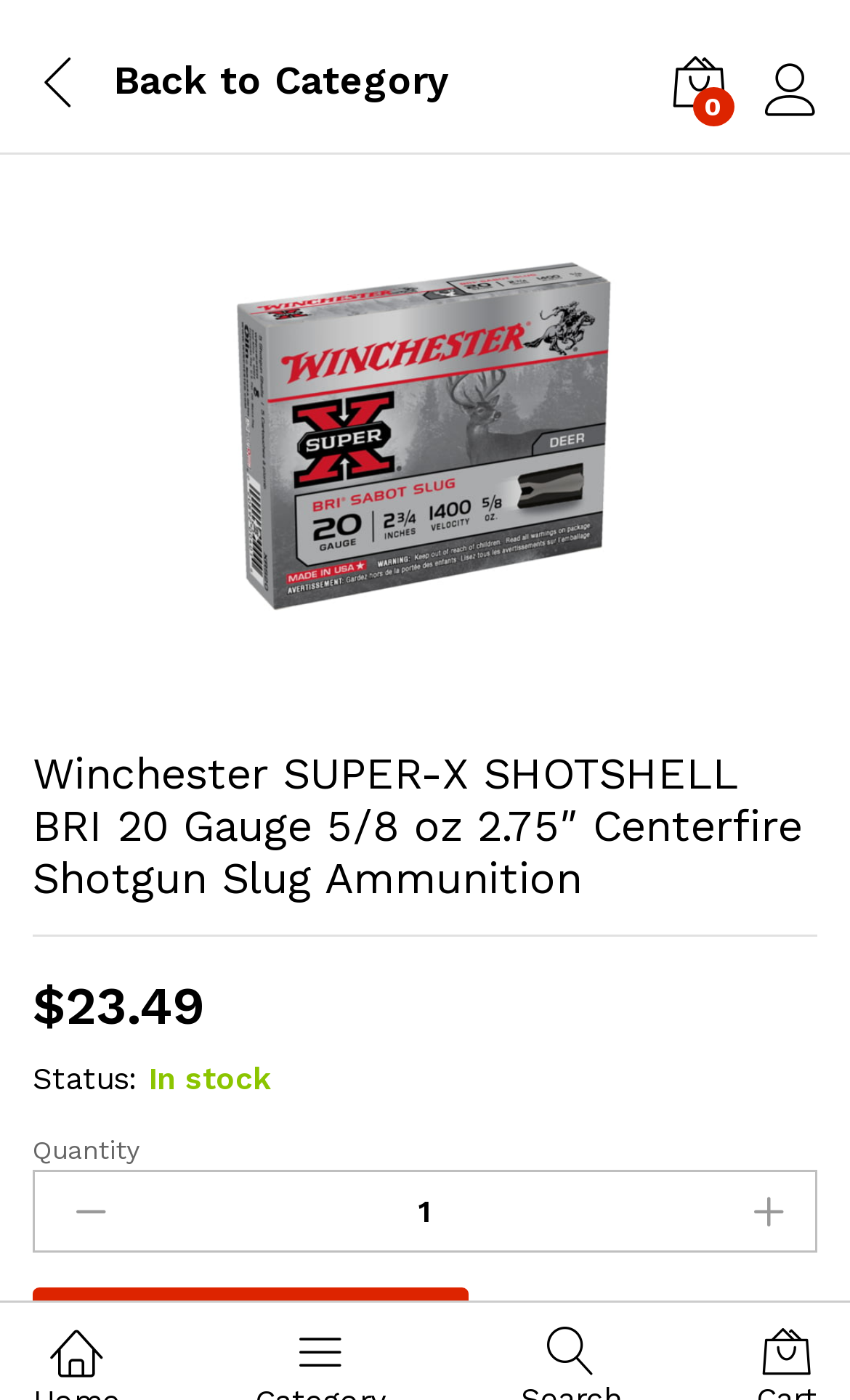What is the current status of the ammunition?
Please analyze the image and answer the question with as much detail as possible.

I determined the answer by looking at the StaticText elements, specifically the ones with the text 'Status:' and 'In stock' which together indicate the current status of the ammunition.